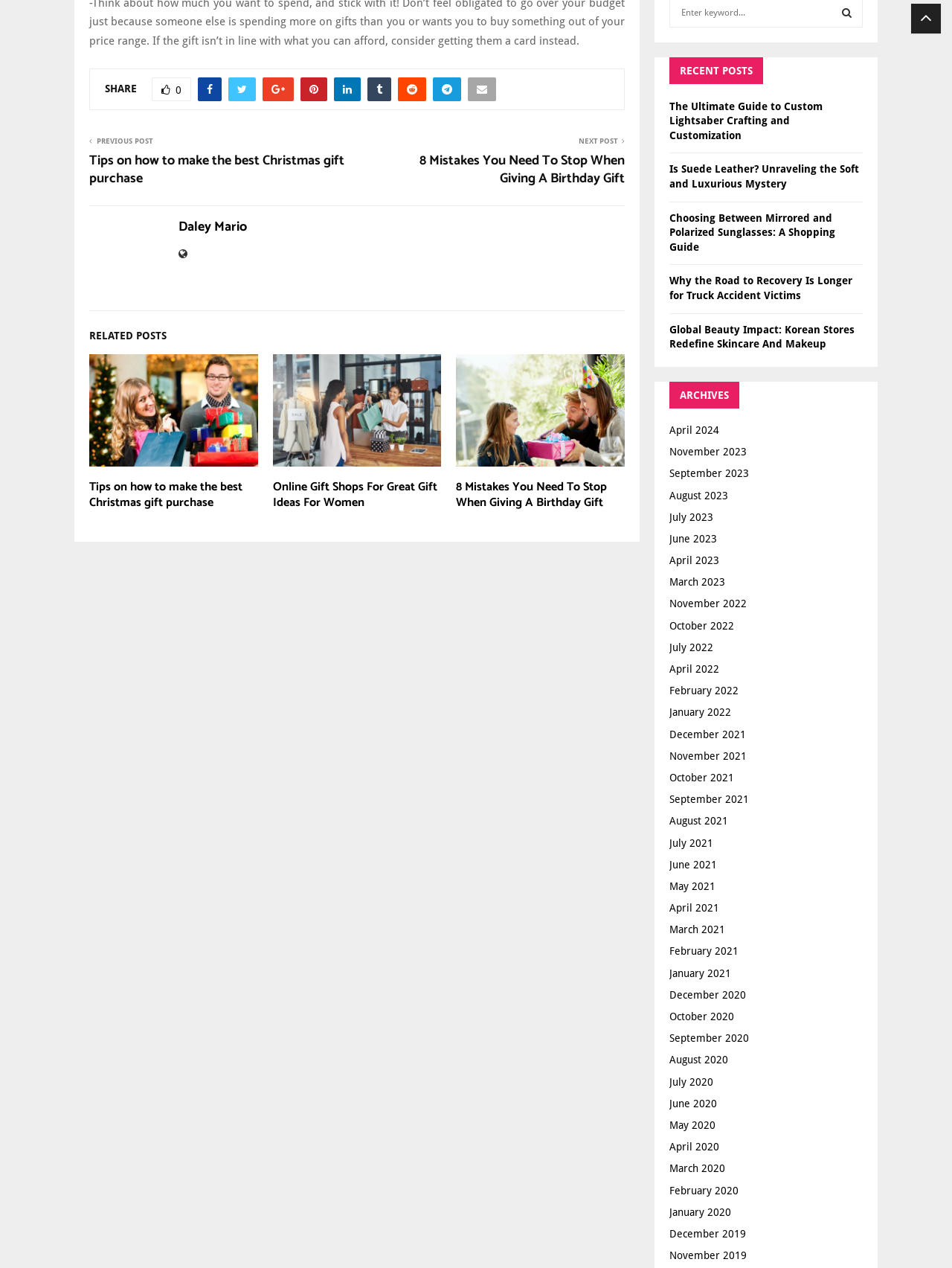What is the function of the icons in the footer?
Please answer using one word or phrase, based on the screenshot.

Social media links